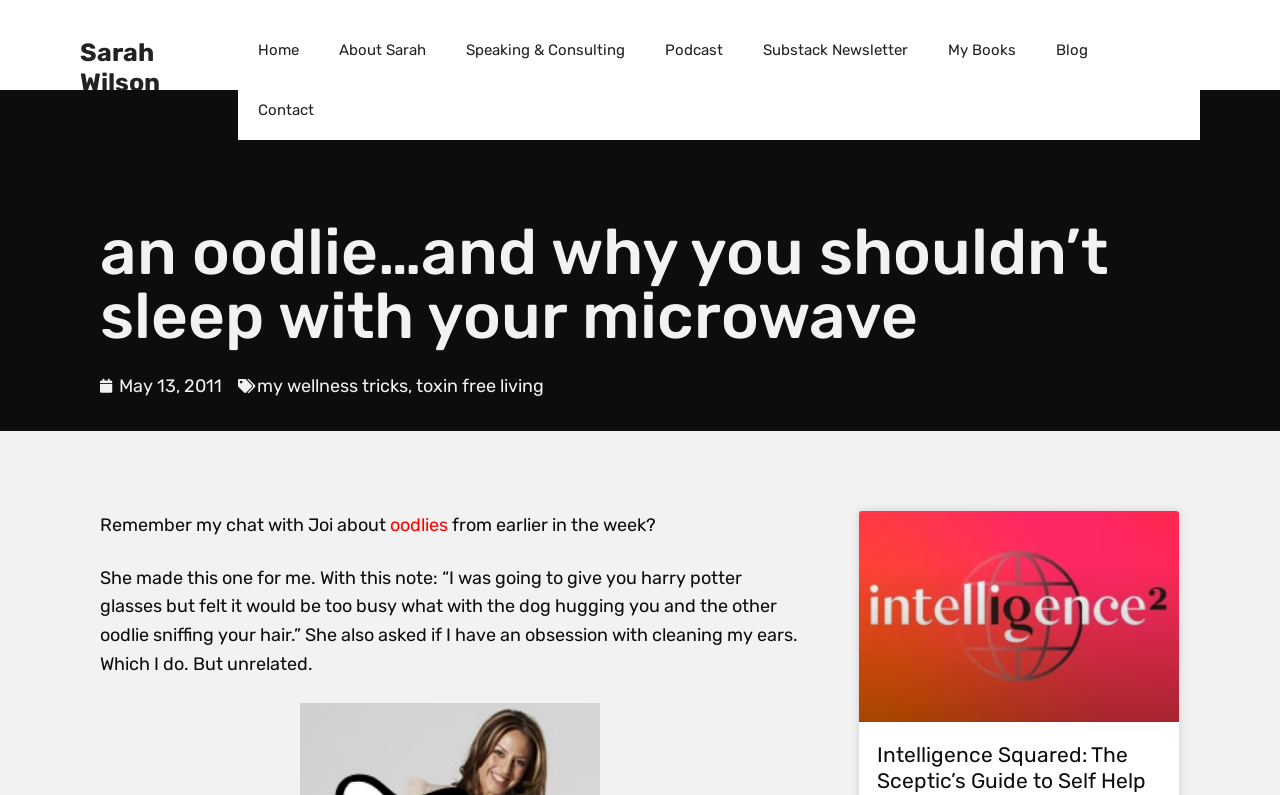Give a full account of the webpage's elements and their arrangement.

This webpage appears to be a blog post or article written by Sarah Wilson. At the top of the page, there is a banner with the site's name and a navigation menu with links to various sections of the website, including Home, About Sarah, Speaking & Consulting, Podcast, Substack Newsletter, My Books, Blog, and Contact.

Below the navigation menu, there is a heading that reads "an oodlie…and why you shouldn’t sleep with your microwave". This is followed by a link to the date "May 13, 2011", and then three links to related topics: "my wellness tricks", "toxin free living", and an empty link.

The main content of the page starts with a paragraph that recalls a conversation with Joi about oodlies from earlier in the week. The text is accompanied by a link to the word "oodlies". The paragraph continues to describe a personalized oodlie created by Joi, with a humorous note about Harry Potter glasses and ear cleaning.

At the bottom of the page, there is a heading that reads "Intelligence Squared: The Sceptic’s Guide to Self Help", which is also a link to the same title.